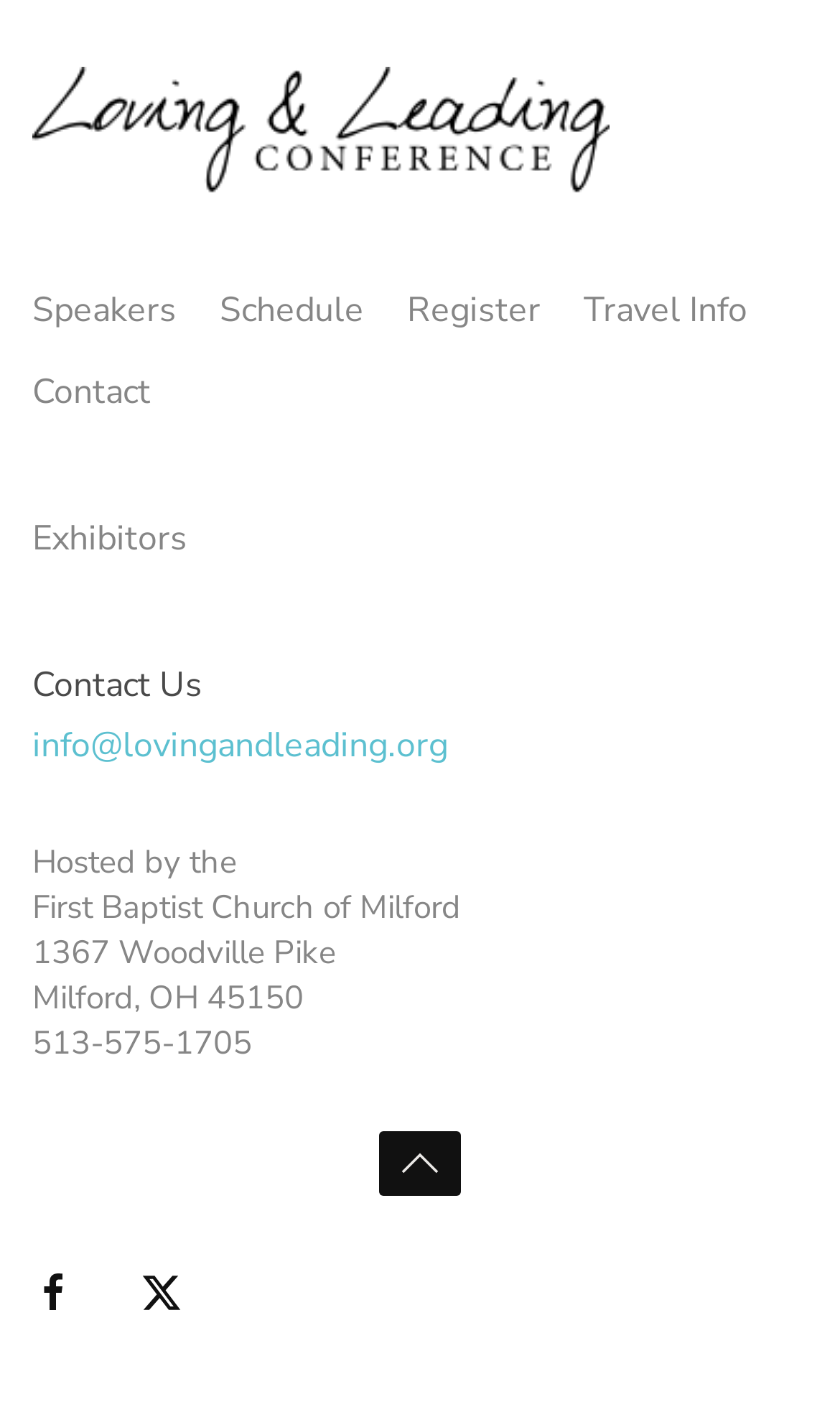Provide the bounding box coordinates, formatted as (top-left x, top-left y, bottom-right x, bottom-right y), with all values being floating point numbers between 0 and 1. Identify the bounding box of the UI element that matches the description: aria-label="Back to top"

[0.451, 0.804, 0.549, 0.85]